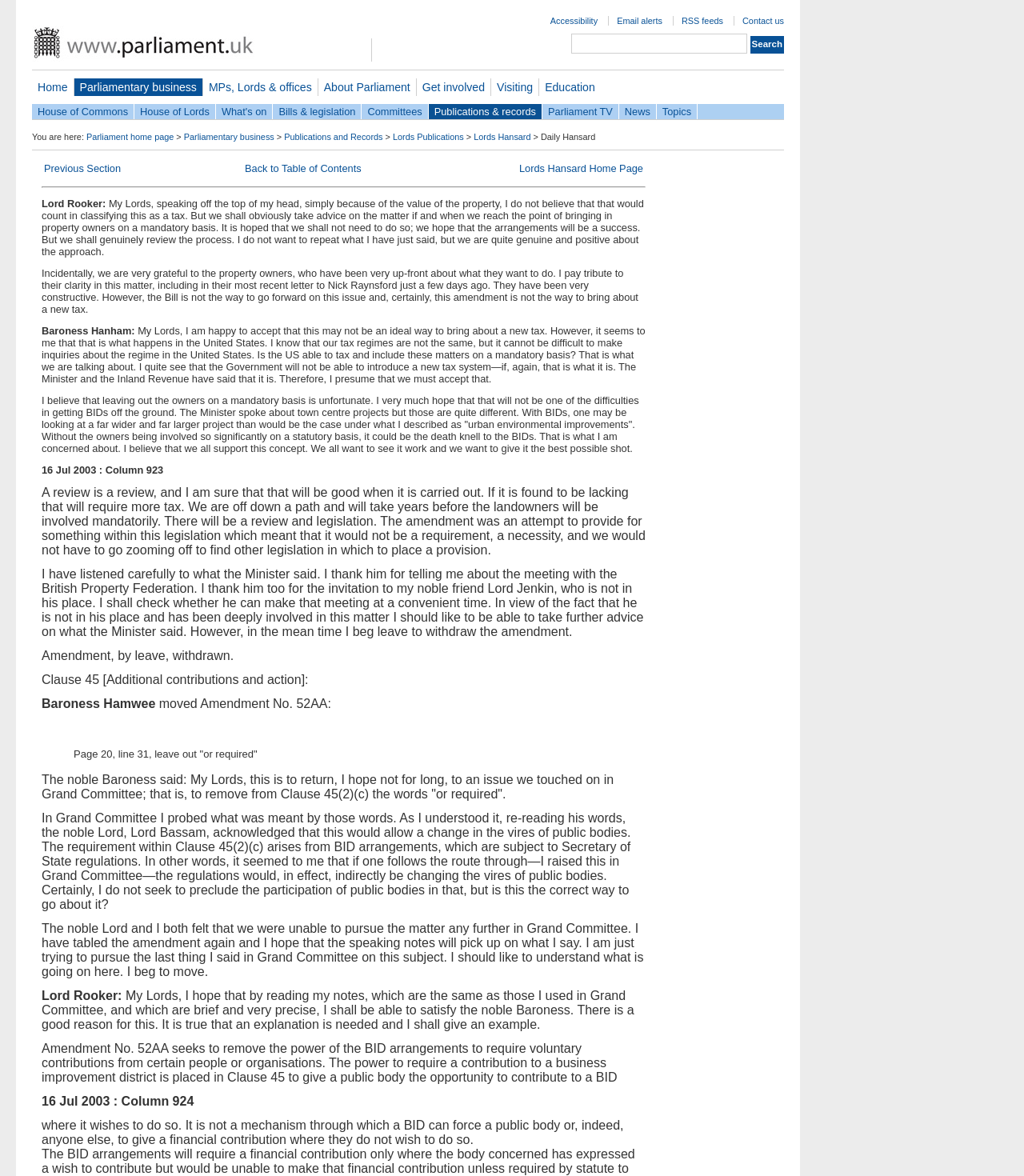Provide the bounding box coordinates of the UI element this sentence describes: "alt="Techy Copy"".

None